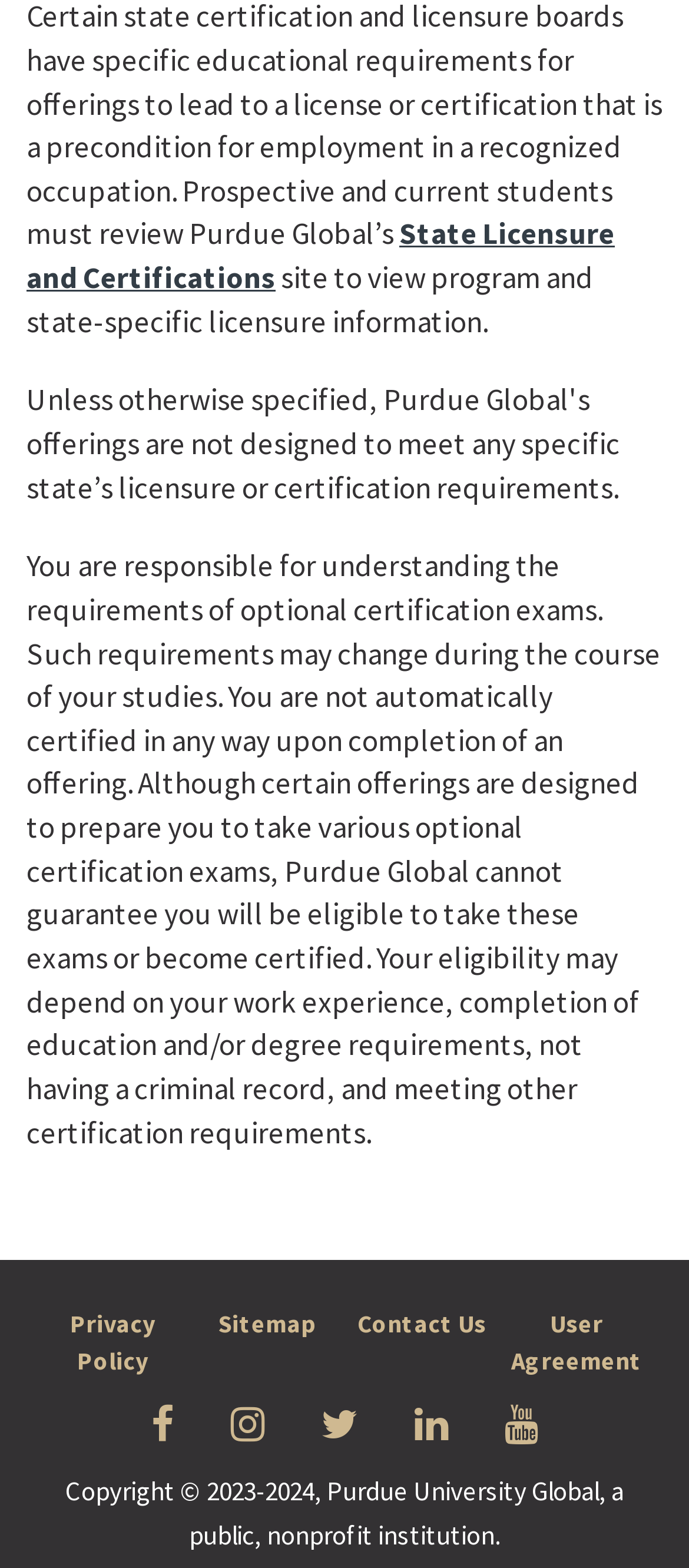Please locate the bounding box coordinates for the element that should be clicked to achieve the following instruction: "Check Copyright Information". Ensure the coordinates are given as four float numbers between 0 and 1, i.e., [left, top, right, bottom].

[0.095, 0.94, 0.905, 0.989]